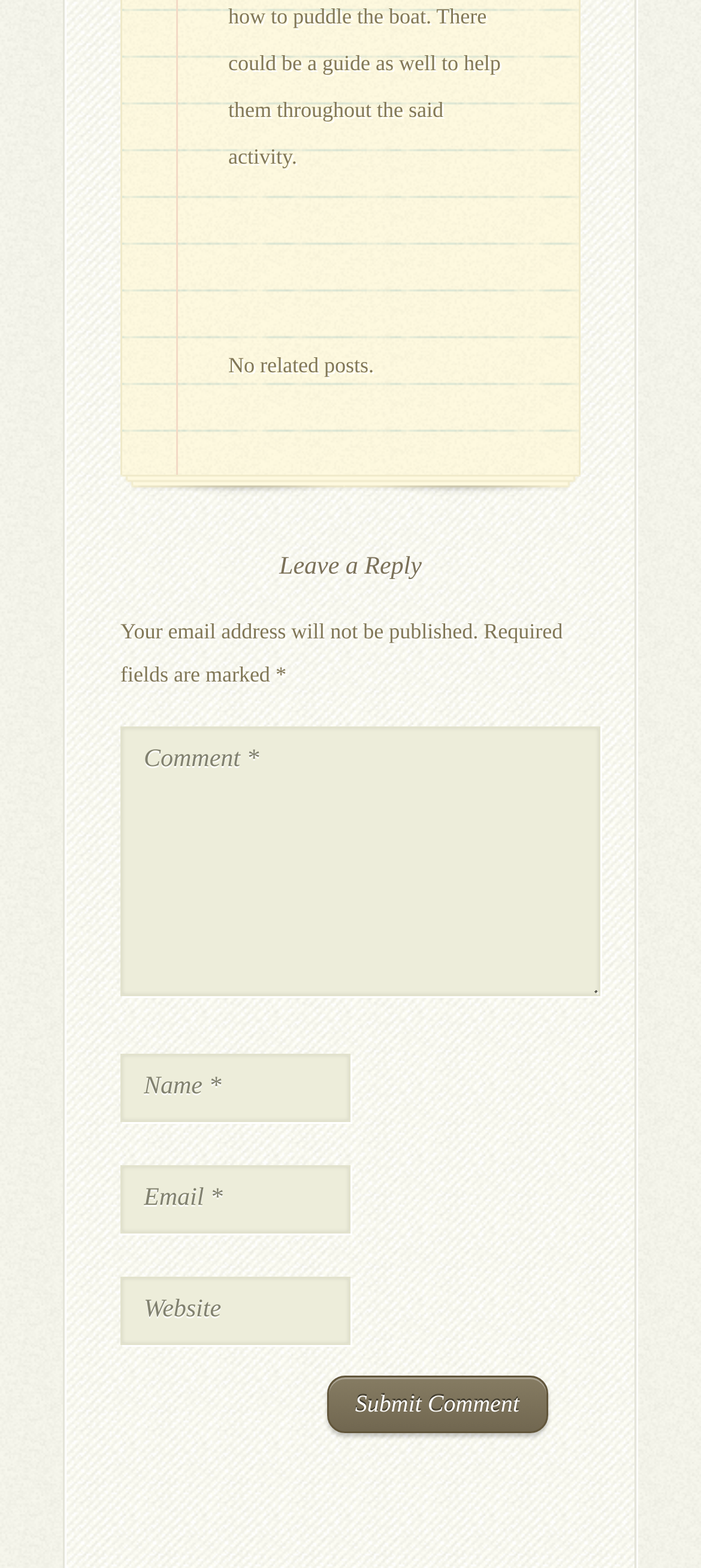How many text boxes are there for leaving a reply?
Carefully examine the image and provide a detailed answer to the question.

I counted the number of text boxes in the 'Leave a Reply' section, which are 'Comment *', 'Name *', 'Email *', and 'Website'. There are four text boxes in total.